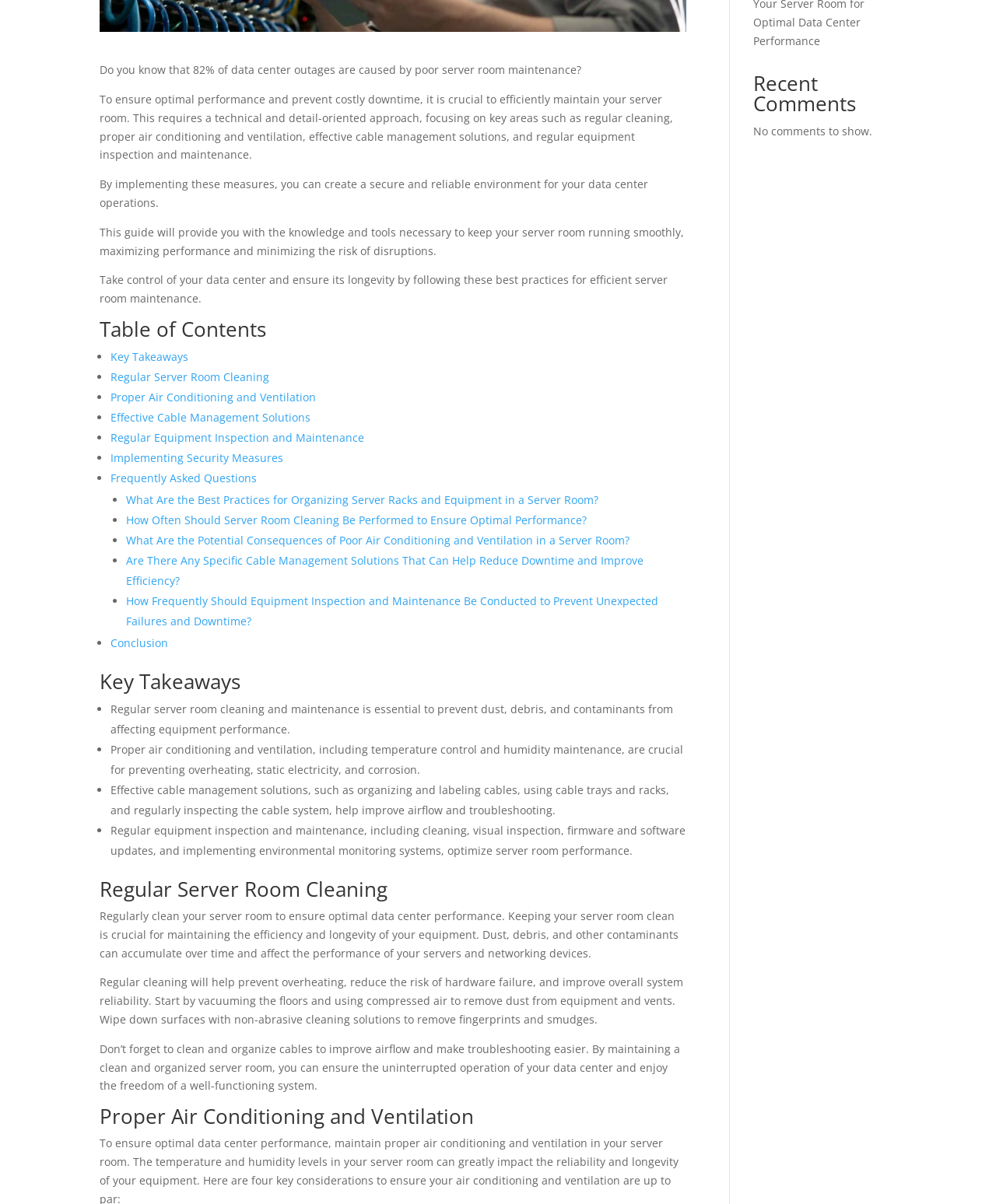Find the bounding box of the web element that fits this description: "Frequently Asked Questions".

[0.111, 0.391, 0.258, 0.403]